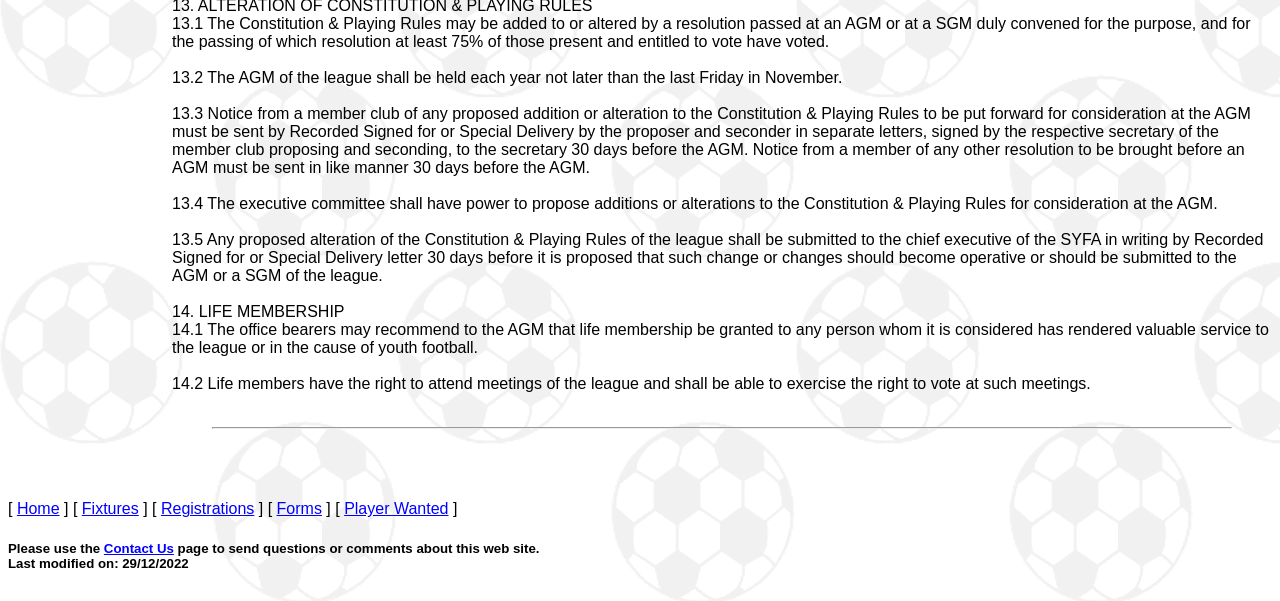What is the last modified date of the website?
Refer to the image and provide a detailed answer to the question.

The webpage displays the last modified date at the bottom of the page, which is 29/12/2022.